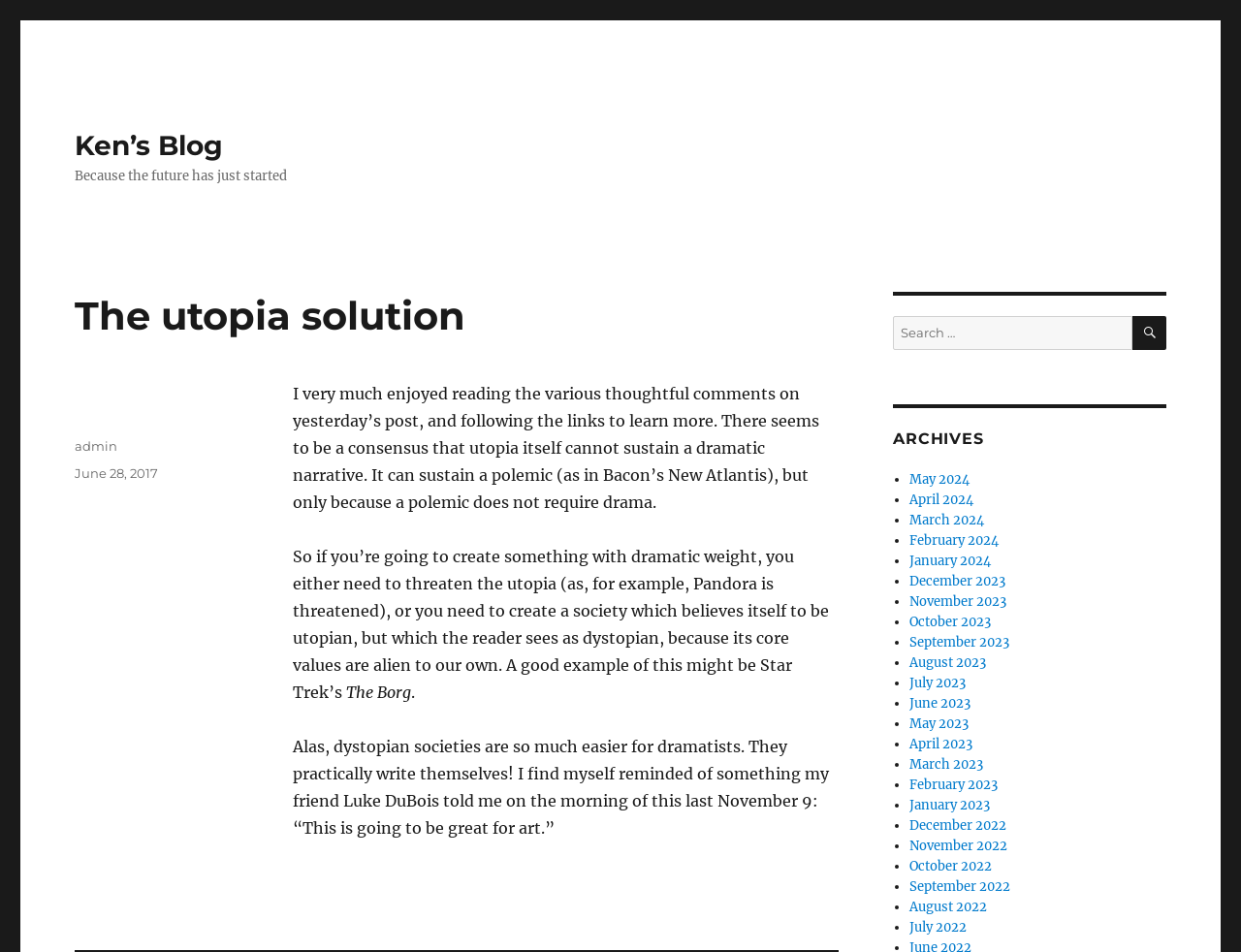Please identify the bounding box coordinates of the clickable area that will fulfill the following instruction: "View the latest asian news". The coordinates should be in the format of four float numbers between 0 and 1, i.e., [left, top, right, bottom].

None